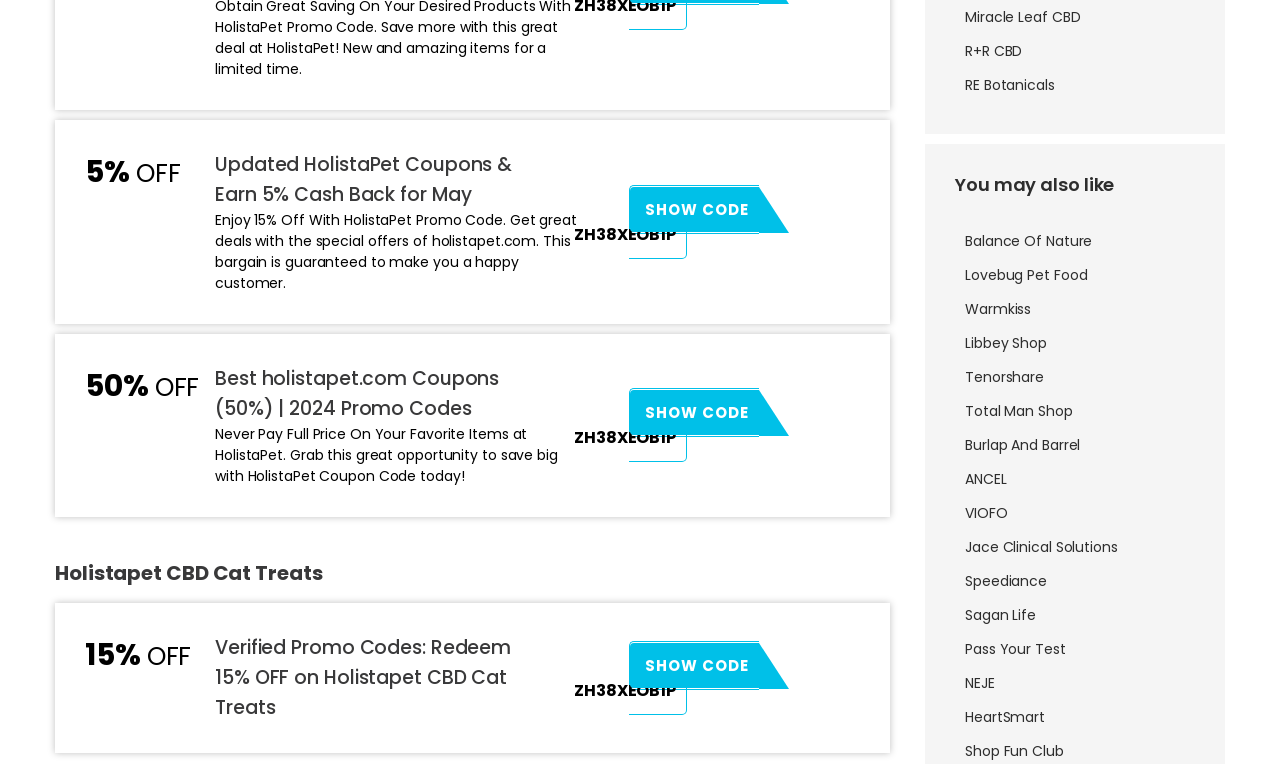Please answer the following question using a single word or phrase: 
How many promo codes are shown on the webpage?

3